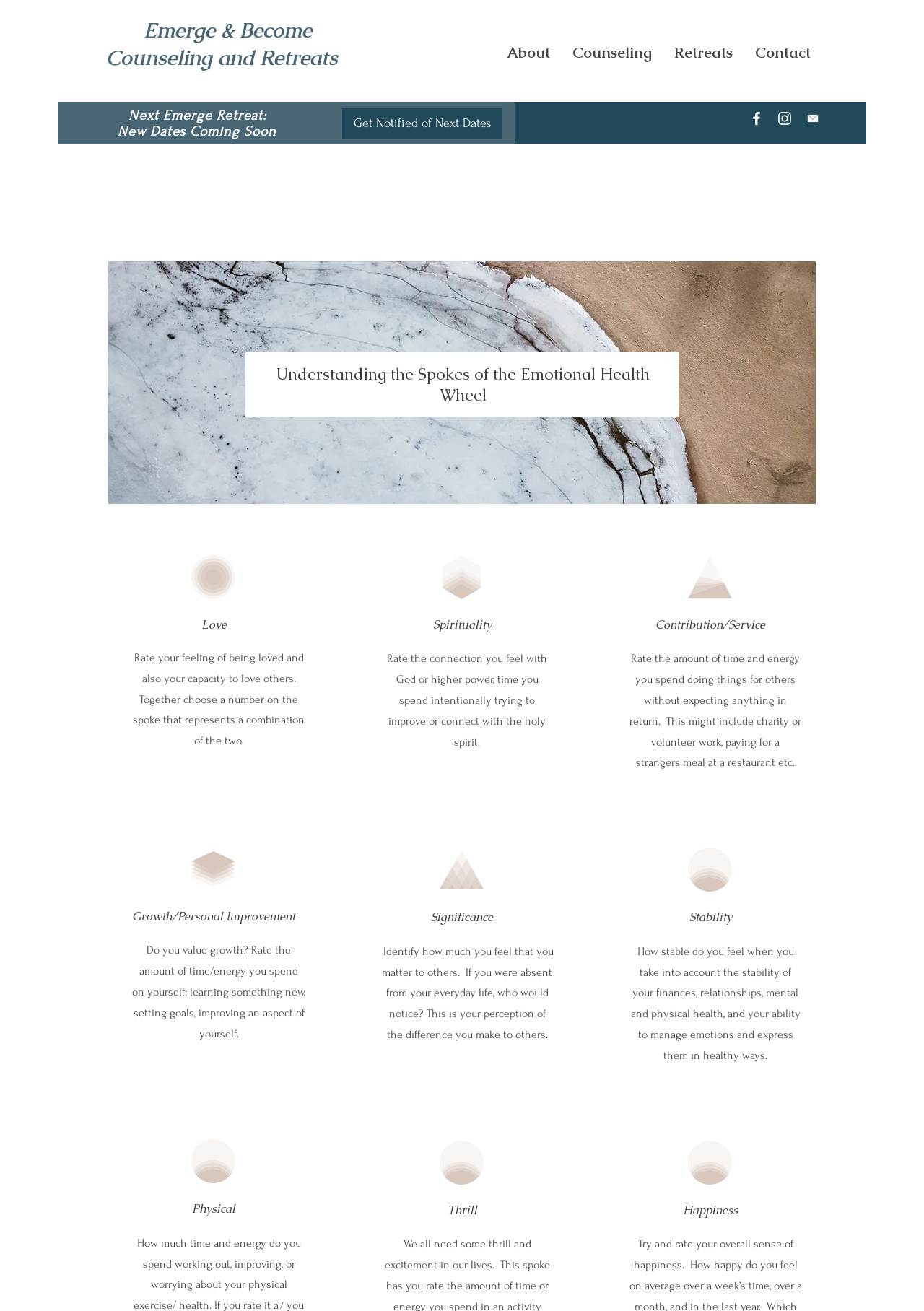What is the relationship between the 'Contribution/Service' aspect and doing things for others?
Refer to the image and offer an in-depth and detailed answer to the question.

The text 'Rate the amount of time and energy you spend doing things for others without expecting anything in return.' is located under the 'Contribution/Service' section, which suggests that doing things for others without expecting anything in return is part of the 'Contribution/Service' aspect of emotional health.